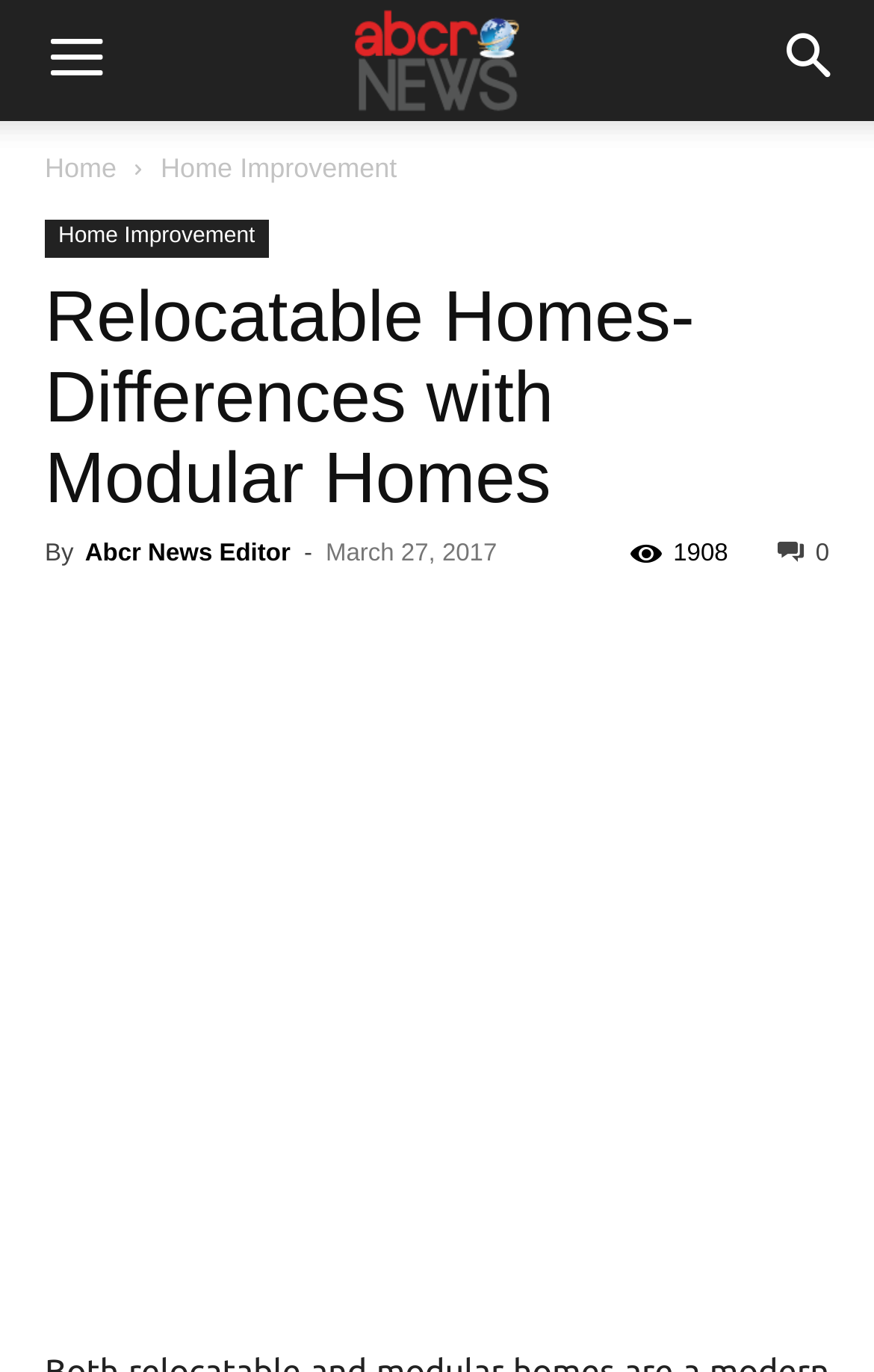What is the position of the 'Search' button?
Please give a detailed and elaborate answer to the question based on the image.

By analyzing the bounding box coordinates of the 'Search' button, I found that it is located at the top right of the webpage, with coordinates [0.856, 0.0, 1.0, 0.088].